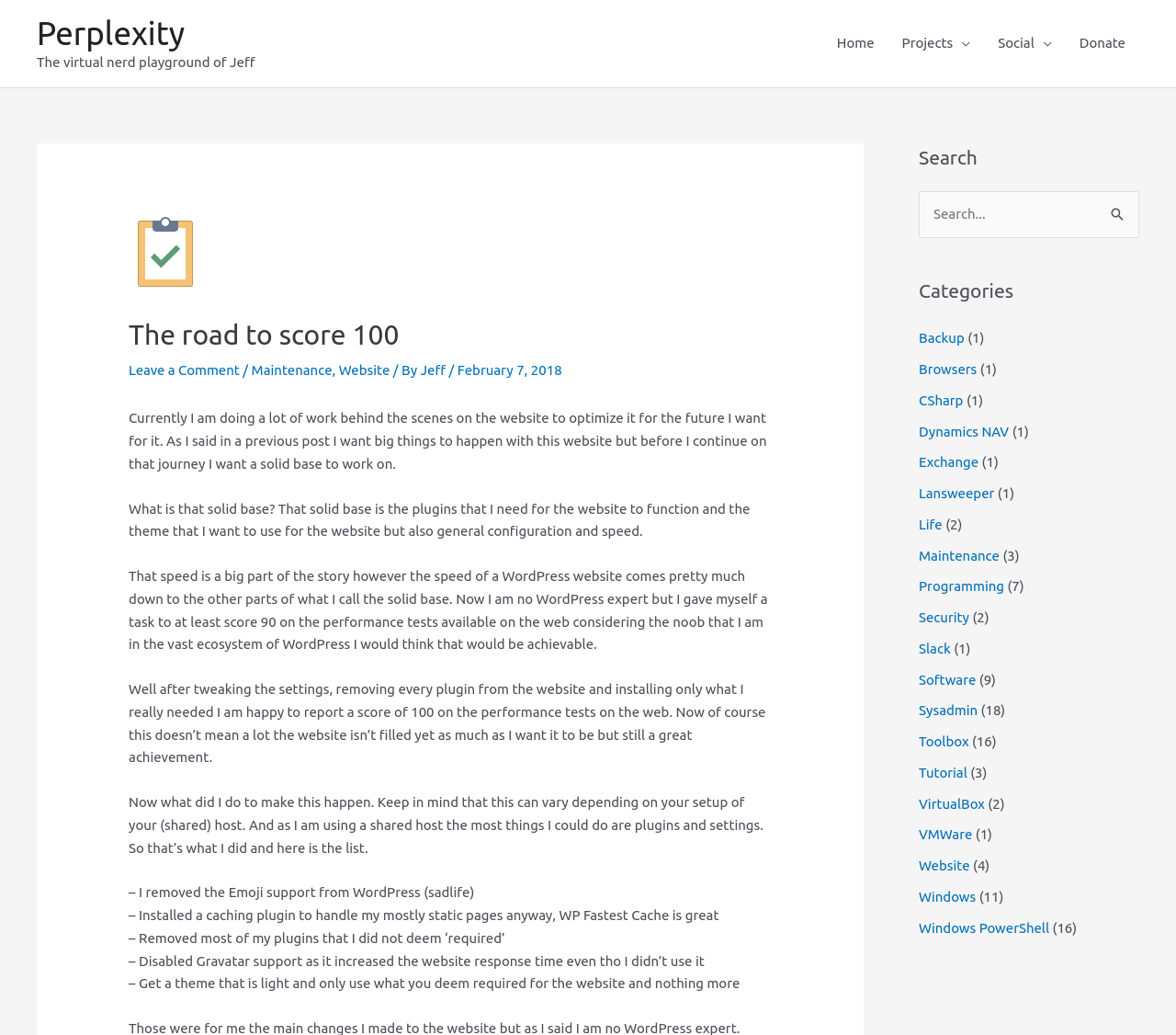Why did the author remove Emoji support from WordPress?
Please answer the question as detailed as possible based on the image.

The author removed Emoji support from WordPress as part of the efforts to improve the website's performance, which contributed to achieving a score of 100 on the performance tests.